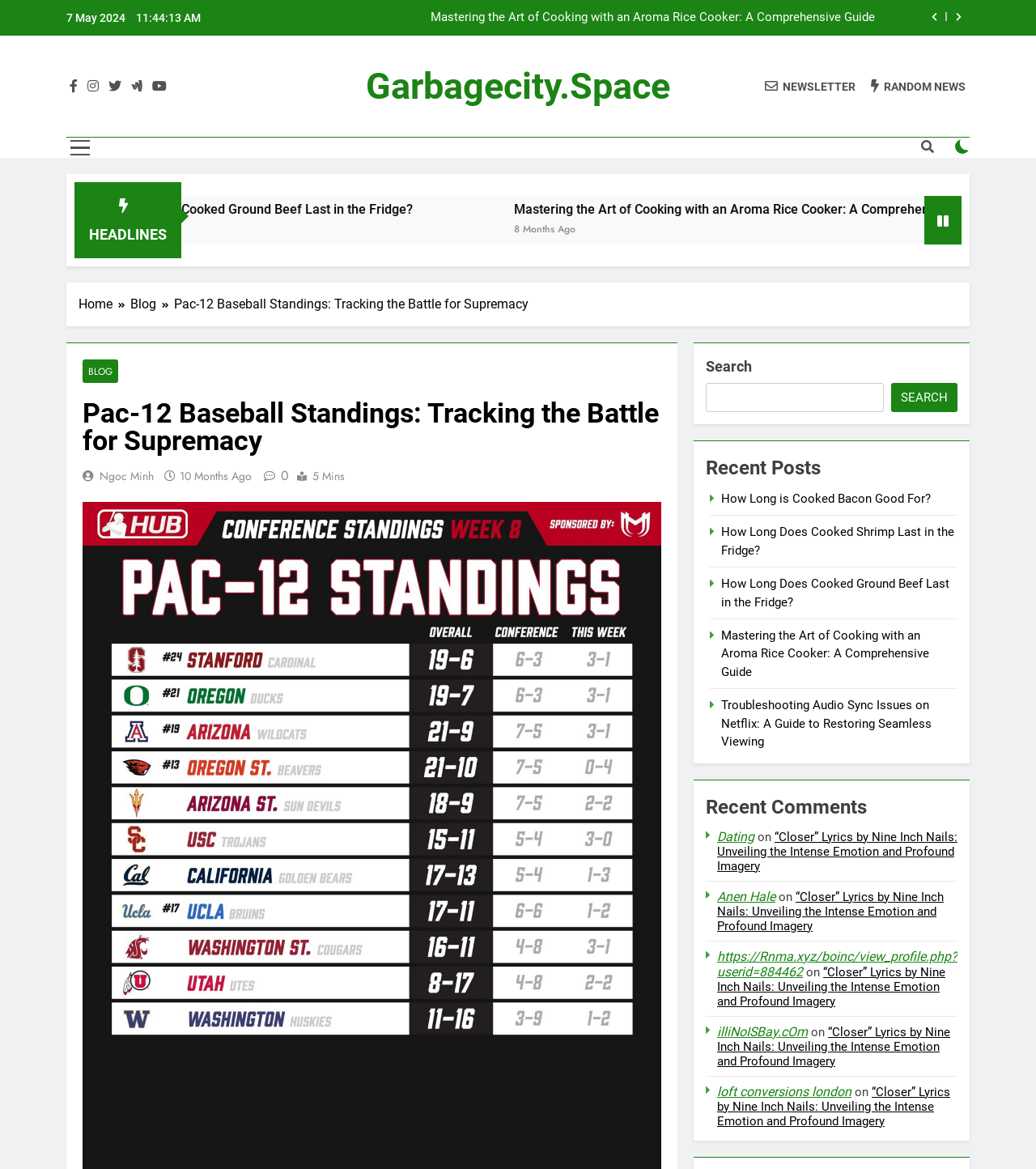Please identify the bounding box coordinates of the element I need to click to follow this instruction: "Read the recent post 'How Long is Cooked Bacon Good For?'".

[0.696, 0.42, 0.898, 0.433]